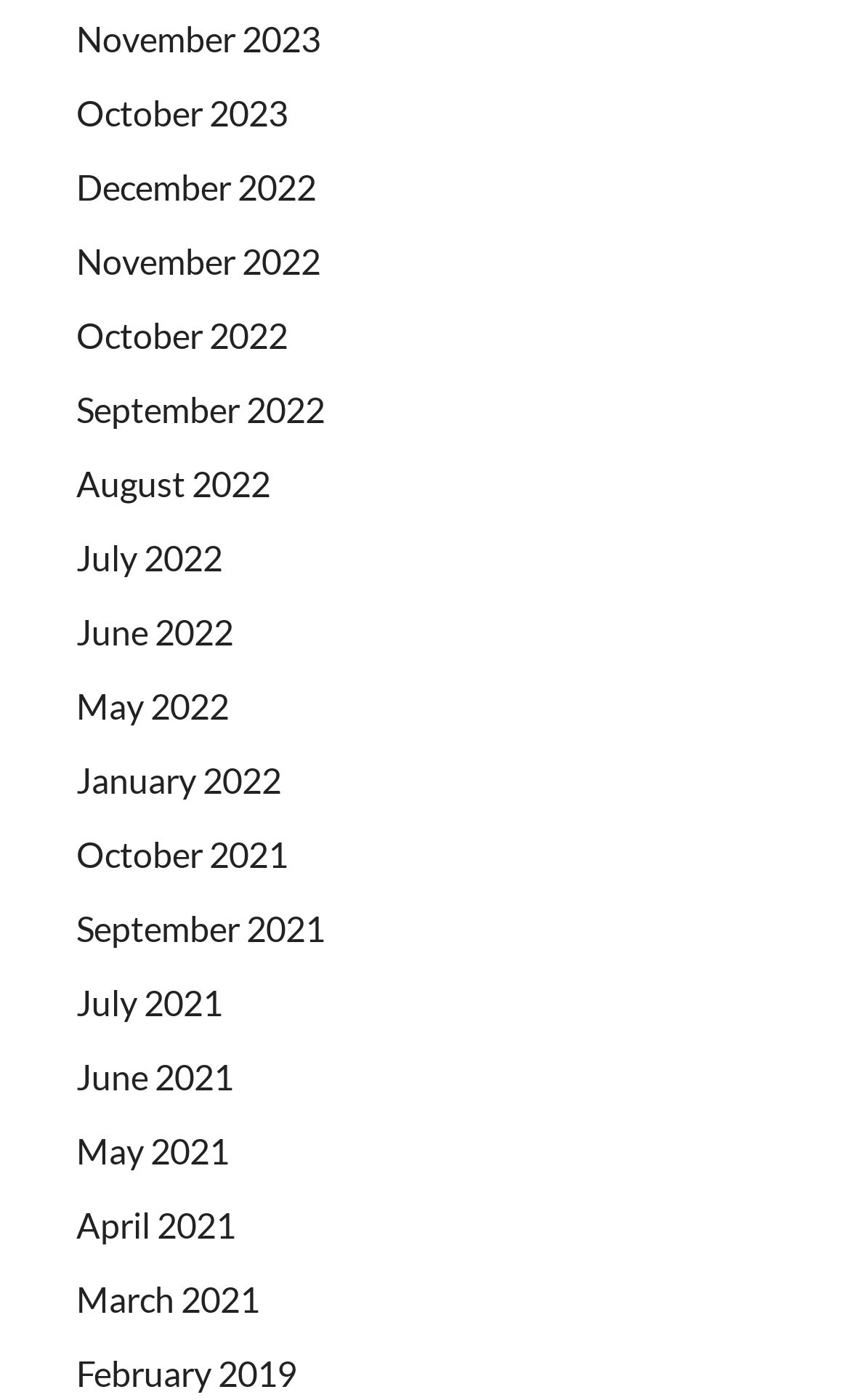Locate the bounding box coordinates of the area to click to fulfill this instruction: "view November 2023". The bounding box should be presented as four float numbers between 0 and 1, in the order [left, top, right, bottom].

[0.09, 0.013, 0.377, 0.043]